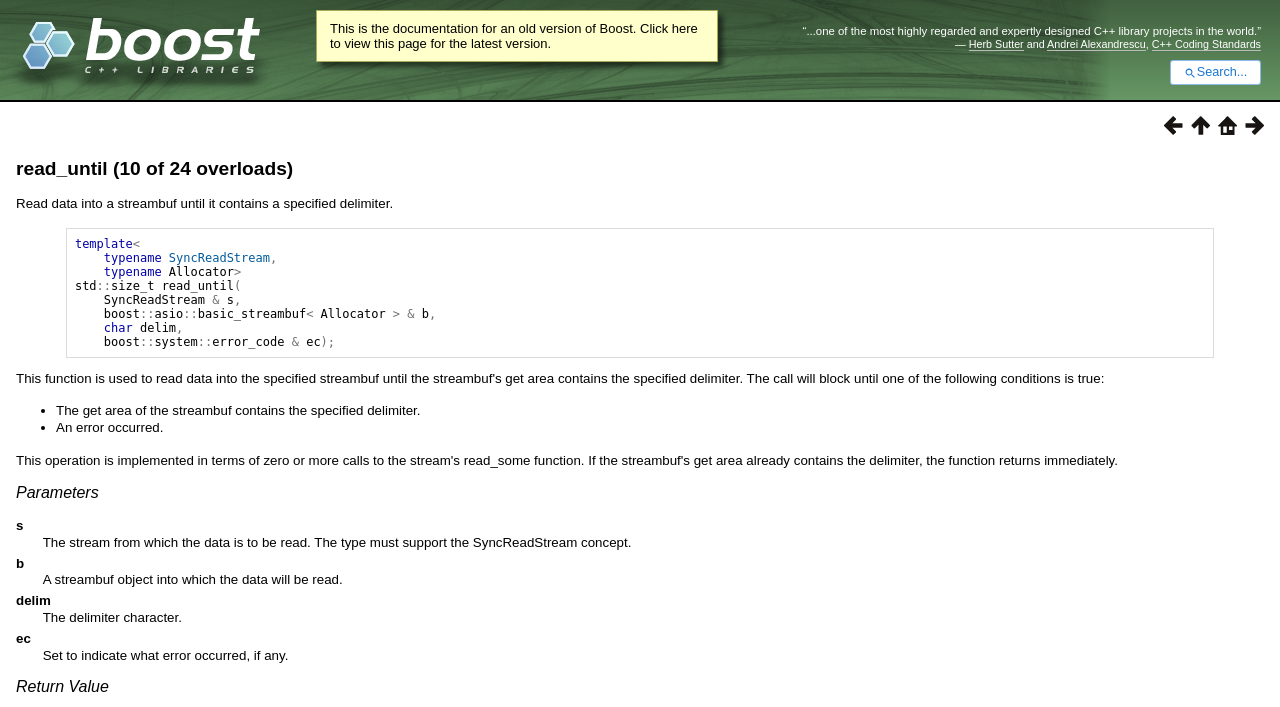Extract the bounding box coordinates for the described element: "June 21, 2021June 21, 2021". The coordinates should be represented as four float numbers between 0 and 1: [left, top, right, bottom].

None